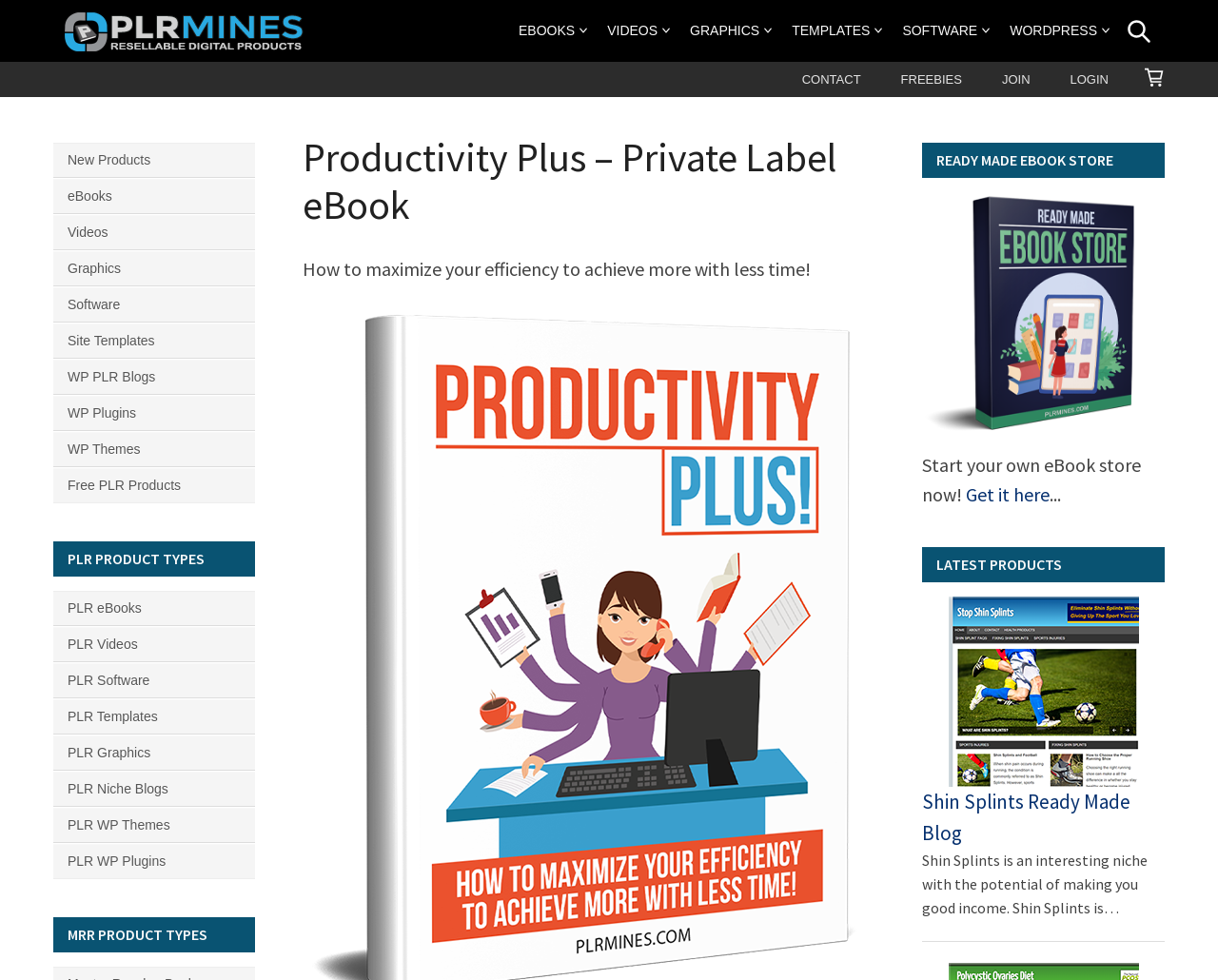Generate a thorough caption that explains the contents of the webpage.

This webpage is about a private label eBook called "Productivity Plus" that aims to help users maximize their time and achieve more. At the top left corner, there is a link to skip to the content. Next to it, there is a logo of "PLR Mines" with a link to the website. Below the logo, there is a heading that reads "Your One Stop Source for PLR Products".

The main navigation menu is located at the top center of the page, with links to different categories such as "EBOOKS", "VIDEOS", "GRAPHICS", "TEMPLATES", "SOFTWARE", and "WORDPRESS". Each category has a corresponding button next to it.

Below the navigation menu, there is a secondary navigation menu with links to "CONTACT", "FREEBIES", "JOIN", "LOGIN", and "SHOPPING CART". The shopping cart link has a button next to it.

The main content of the page is divided into several sections. The first section has a heading that reads "Productivity Plus – Private Label eBook" and a subheading that says "How to maximize your efficiency to achieve more with less time!". Below the subheading, there is a call-to-action button to start an eBook store.

The next section has a heading that reads "READY MADE EBOOK STORE" and a link to get started. Below the link, there is a brief description of the benefits of starting an eBook store.

The following section has a heading that reads "LATEST PRODUCTS" and features a product called "Shin Splints Ready Made Blog" with a brief description and an image.

On the left side of the page, there is a menu with links to different product categories such as "New Products", "eBooks", "Videos", "Graphics", "Software", "Site Templates", "WP PLR Blogs", "WP Plugins", "WP Themes", and "Free PLR Products". Below the menu, there are headings that categorize the products into "PLR PRODUCT TYPES" and "MRR PRODUCT TYPES", with links to each type of product.